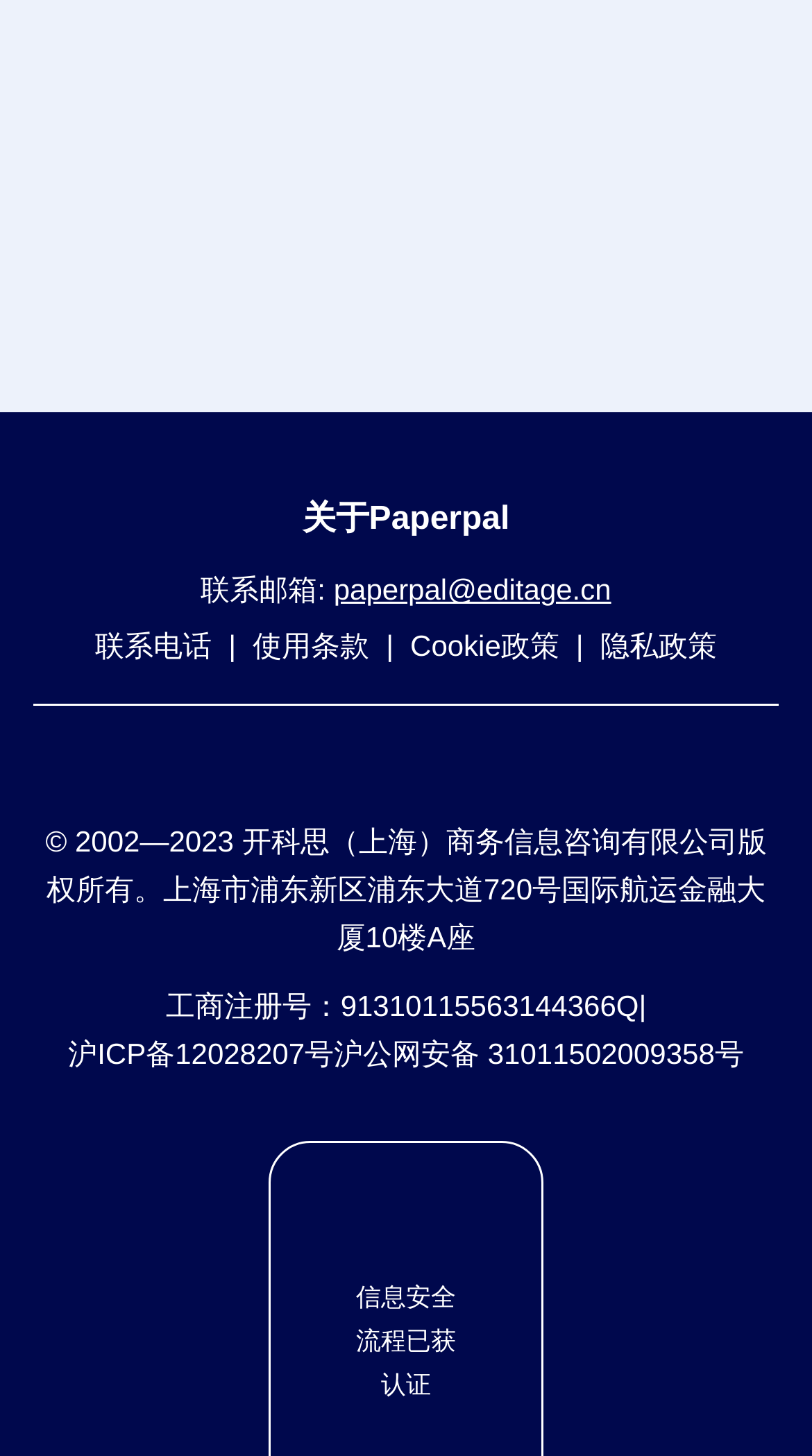What is the company's business registration number?
Utilize the information in the image to give a detailed answer to the question.

The company's business registration number is mentioned in the section below the registered address, which is '91310115563144366Q'.